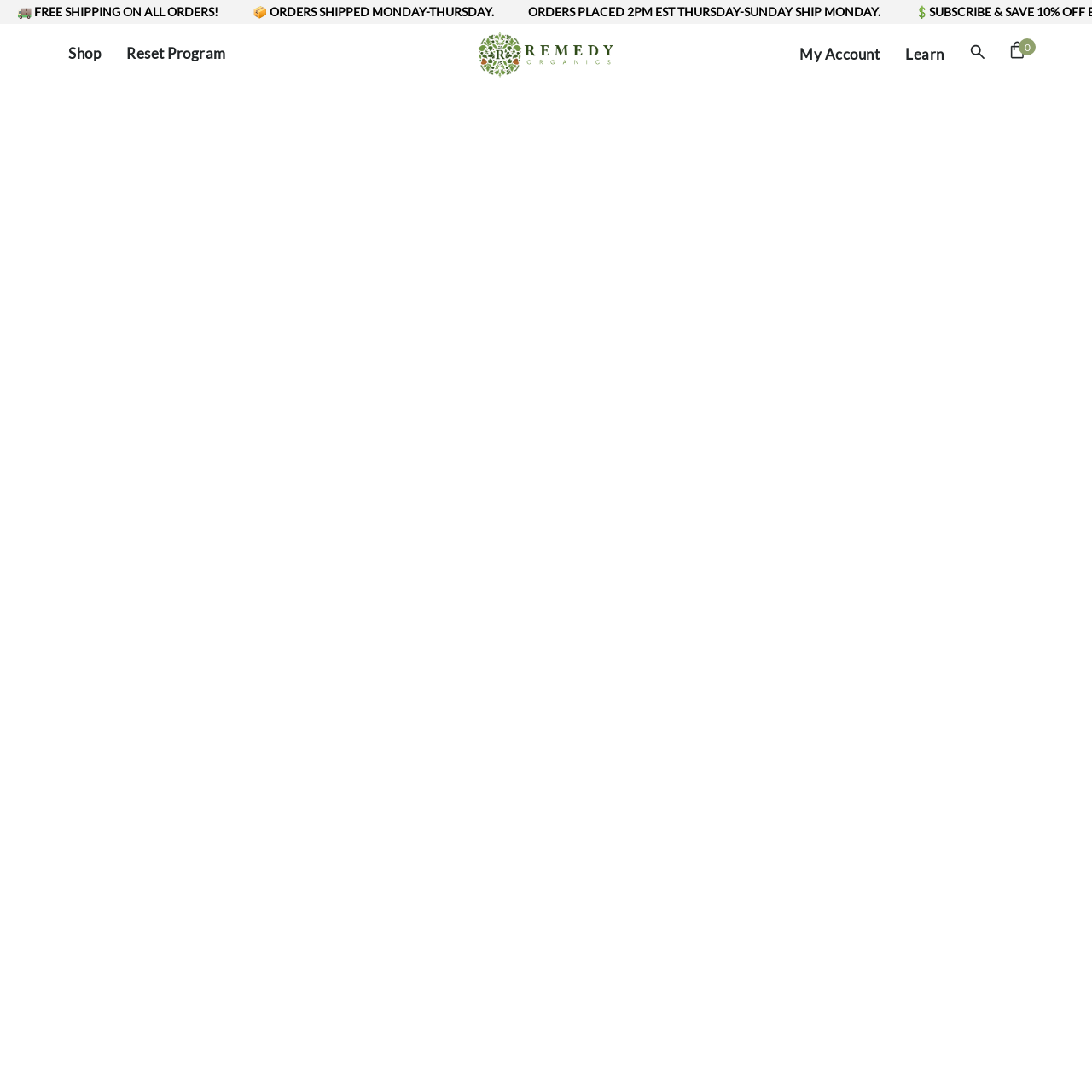What is the main navigation menu?
Please analyze the image and answer the question with as much detail as possible.

I identified these options from the StaticText and link elements at the top of the page, which appear to be the main navigation menu items, allowing users to access different sections of the website.